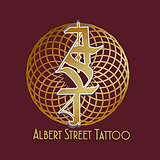Answer the question with a brief word or phrase:
What font style is used for the text 'ALBERT STREET TATTOO'?

Bold, clean font